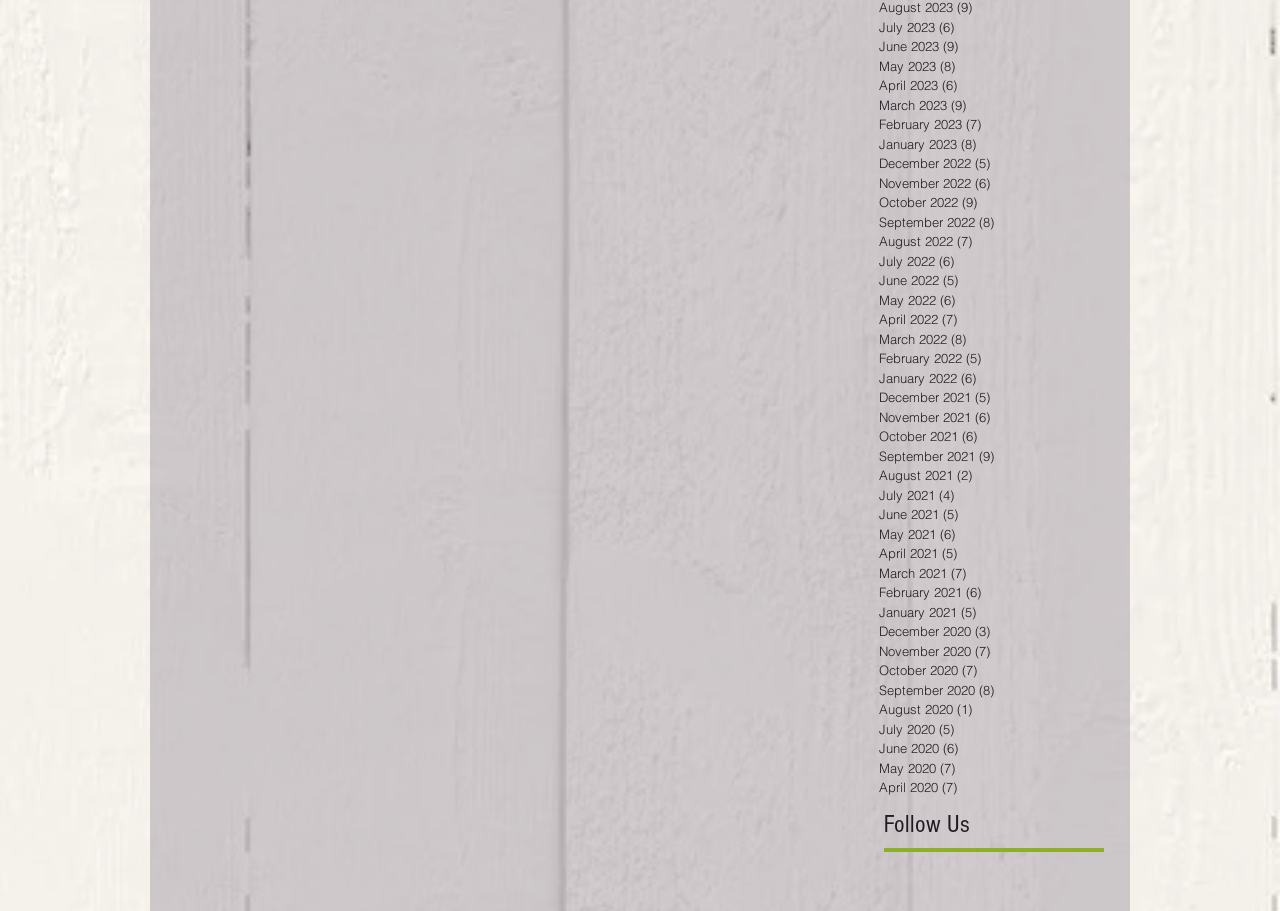Please specify the bounding box coordinates of the element that should be clicked to execute the given instruction: 'View January 2021 posts'. Ensure the coordinates are four float numbers between 0 and 1, expressed as [left, top, right, bottom].

[0.687, 0.662, 0.851, 0.683]